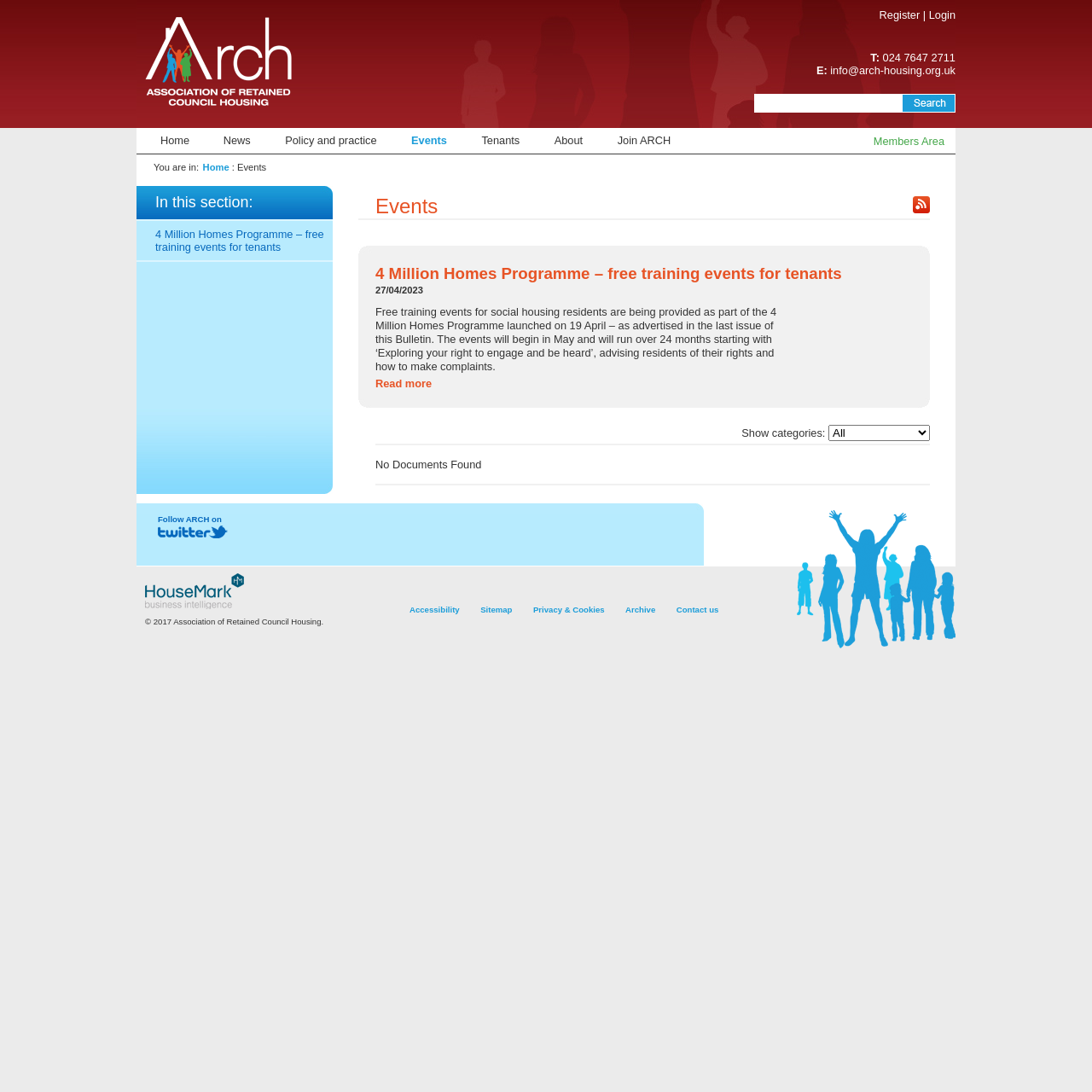Write an exhaustive caption that covers the webpage's main aspects.

The webpage is about the Association of Retained Council Housing (ARCH) and its events. At the top left, there is an image, and to its right, there are links to "Register" and "Login". Below these links, there is a section with contact information, including a phone number and an email address.

The main navigation menu is located below the contact information section, with links to "Home", "News", "Policy and practice", "Events", "Tenants", "About", "Join ARCH", and "Members Area". 

The main content of the page is divided into two sections. The first section has a heading "In this section:" and lists an event titled "4 Million Homes Programme – free training events for tenants". Below this event, there is a brief description of the event, which provides free training for social housing residents. There is also a "Read more" link to access more information about the event.

The second section has a heading "RSS Events" and lists an RSS feed link. Below this section, there is a table with a single row and column, displaying the text "No Documents Found".

At the bottom of the page, there are several links to "Housemark", "Accessibility", "Sitemap", "Privacy & Cookies", "Archive", and "Contact us". There is also a copyright notice stating "© 2017 Association of Retained Council Housing."